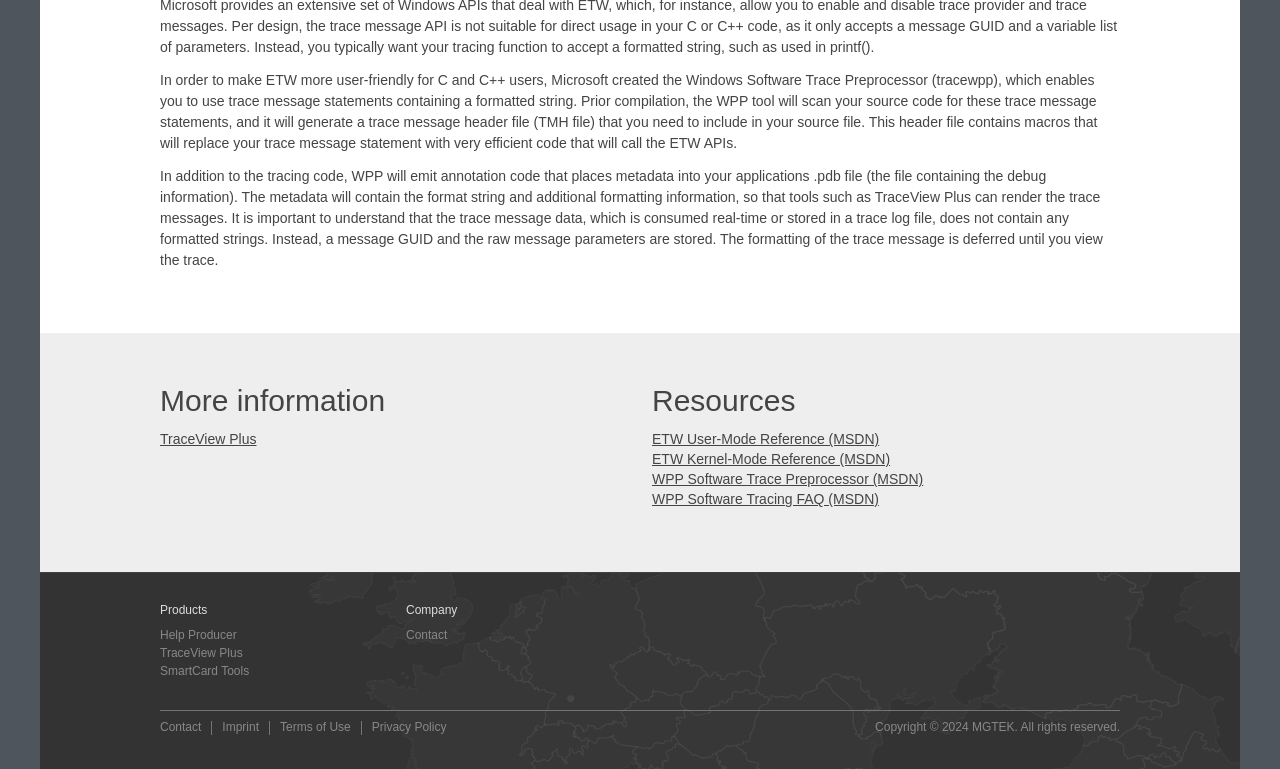From the webpage screenshot, predict the bounding box of the UI element that matches this description: "ETW User-Mode Reference (MSDN)".

[0.509, 0.56, 0.687, 0.581]